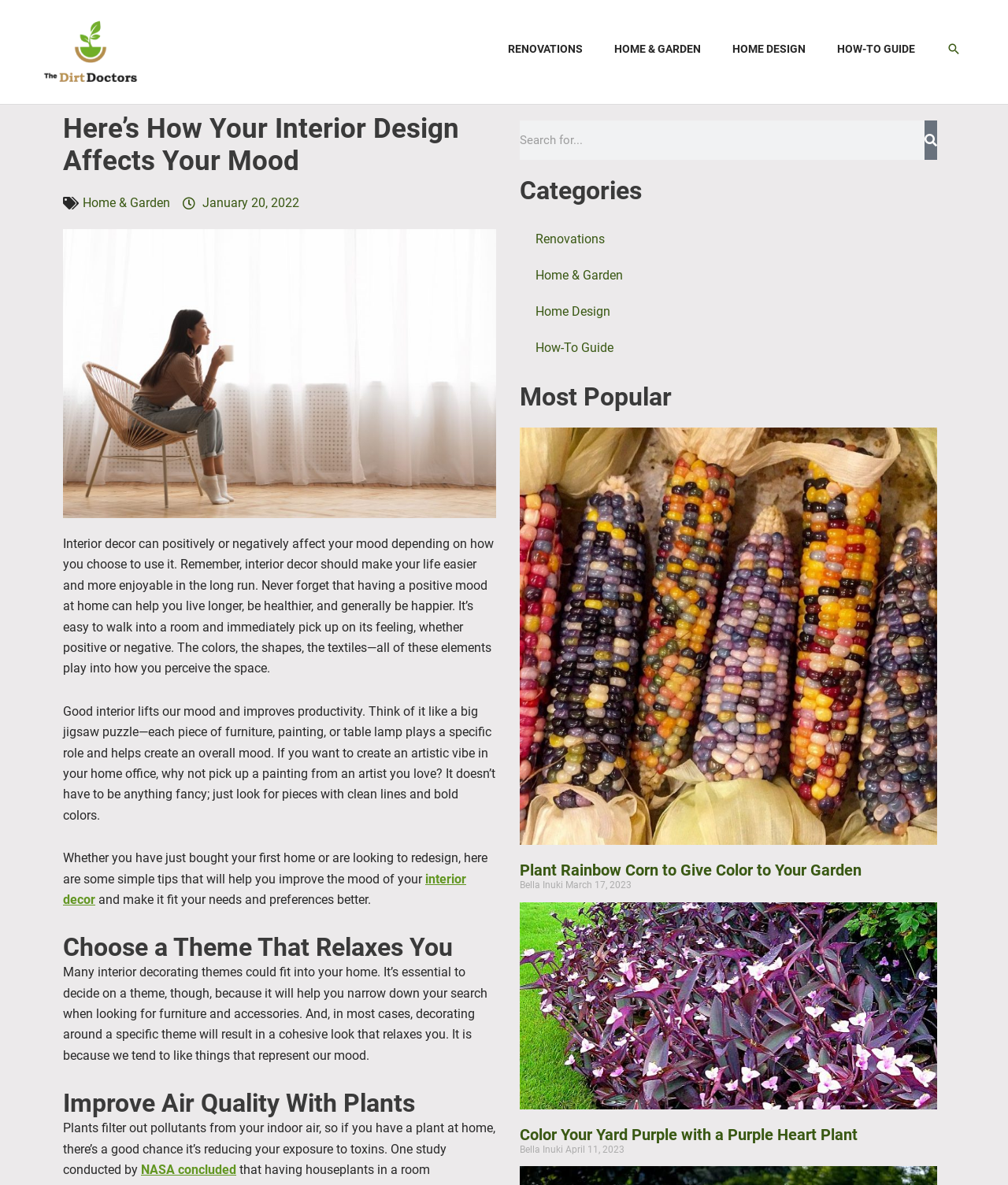Provide a brief response to the question using a single word or phrase: 
What is the purpose of choosing a theme in interior decorating?

Create a cohesive look